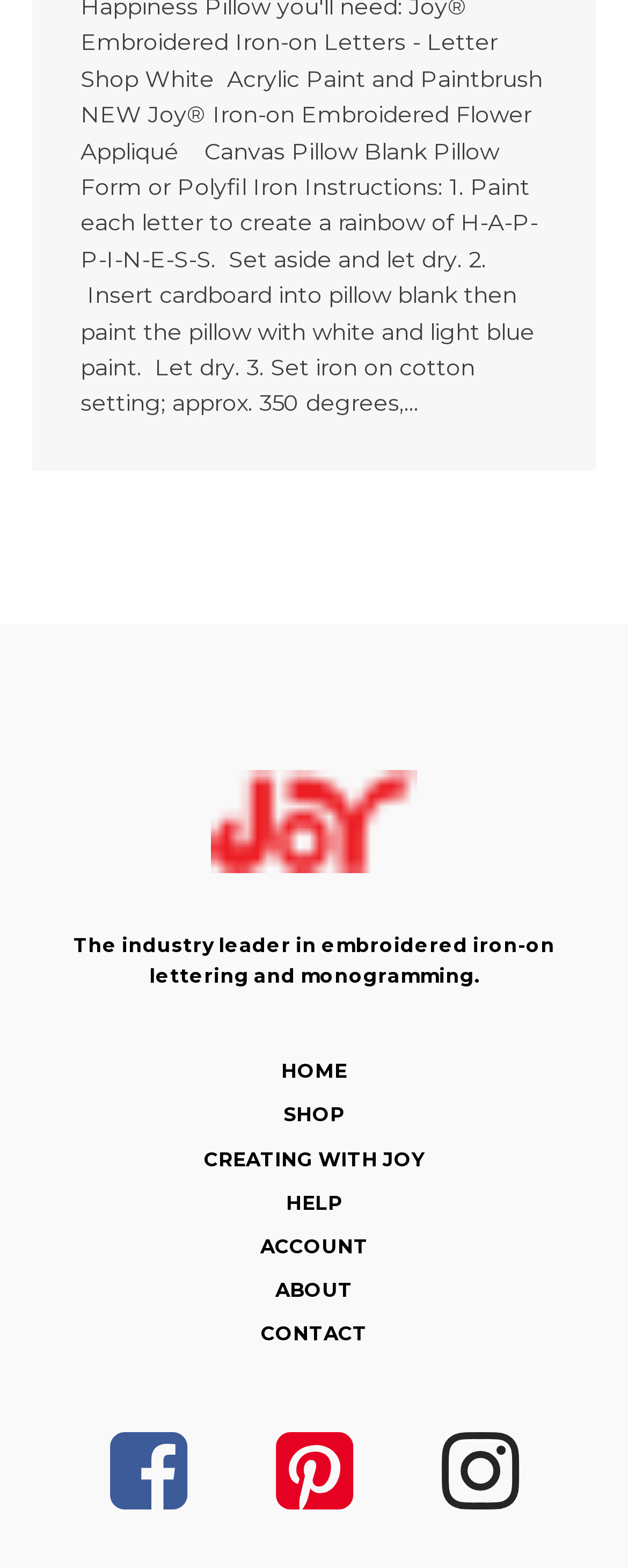With reference to the image, please provide a detailed answer to the following question: How many navigation links are there?

There are seven navigation links at the top of the webpage, which are HOME, SHOP, CREATING WITH JOY, HELP, ACCOUNT, ABOUT, and CONTACT. These links are likely to be the main sections of the website.